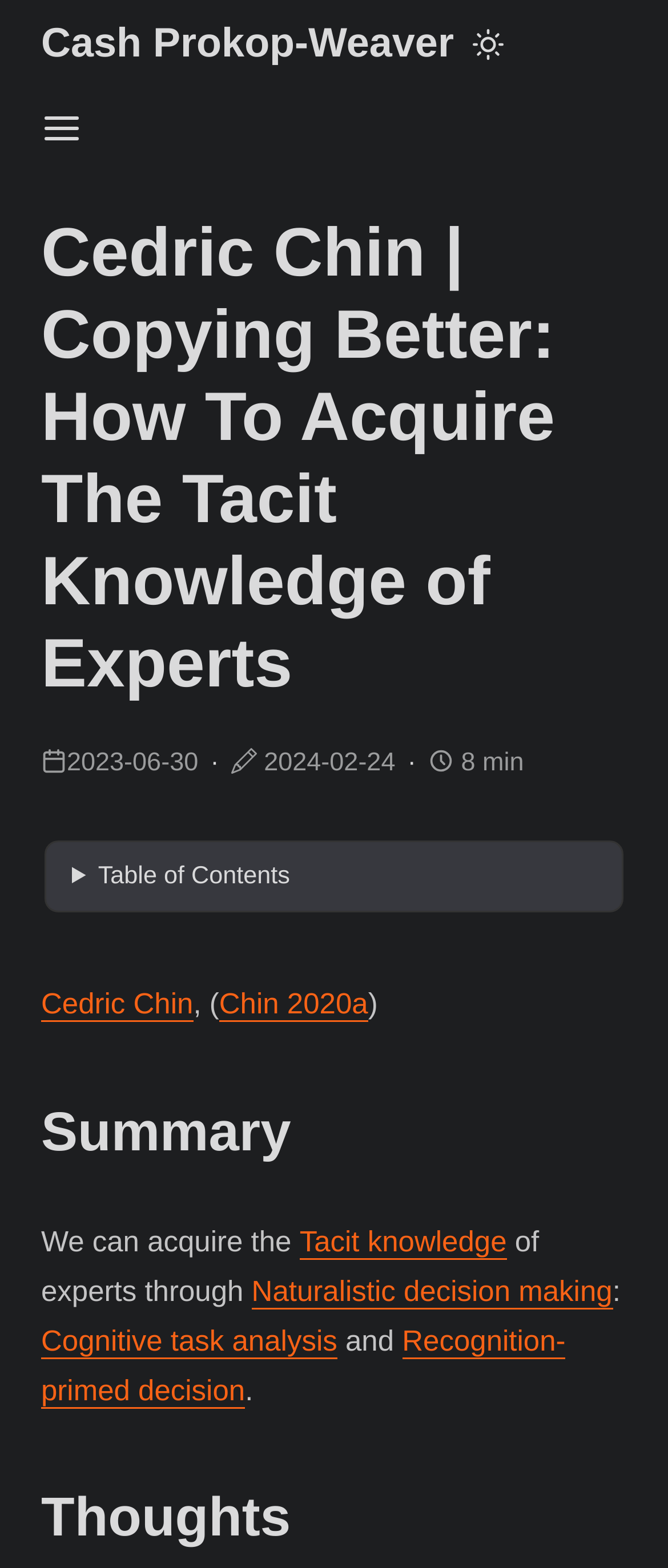Kindly determine the bounding box coordinates for the clickable area to achieve the given instruction: "Read Cedric Chin's article".

[0.062, 0.63, 0.289, 0.651]